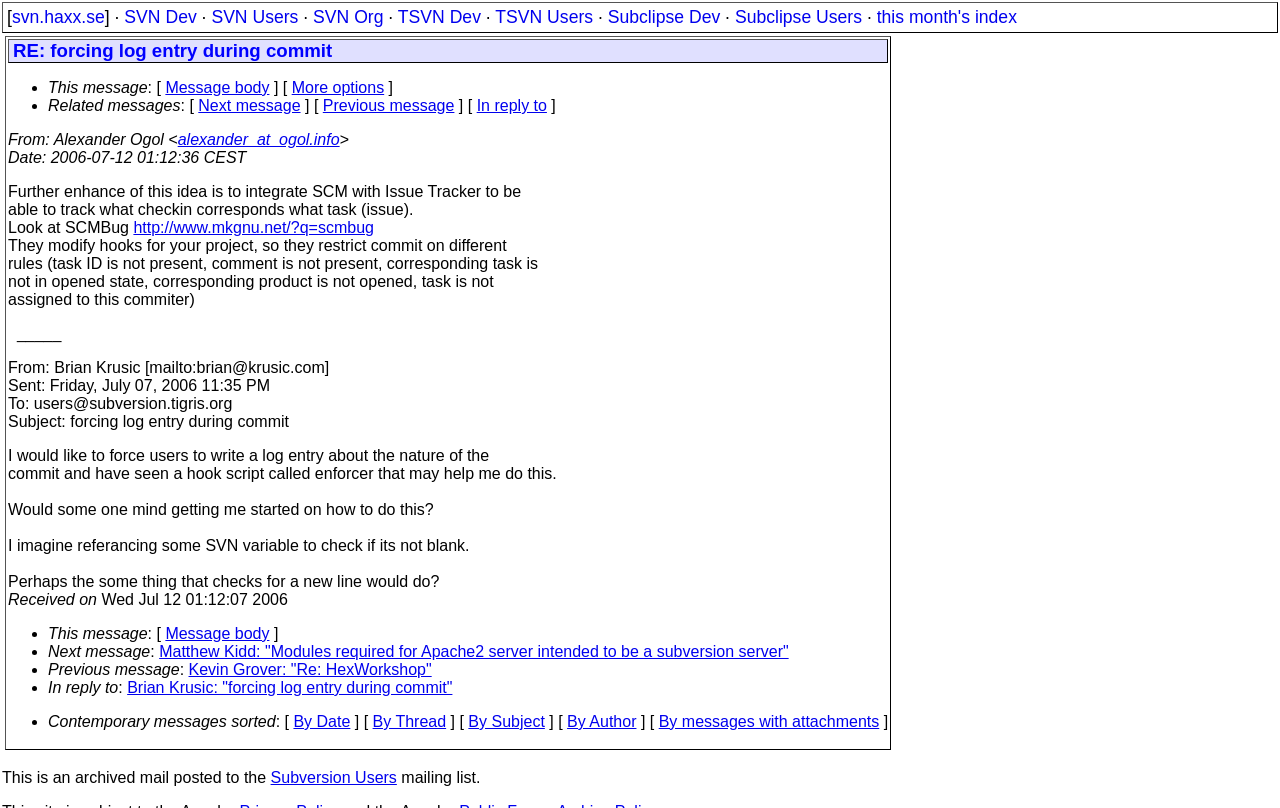Identify the bounding box coordinates of the specific part of the webpage to click to complete this instruction: "View this month's index".

[0.685, 0.009, 0.795, 0.033]